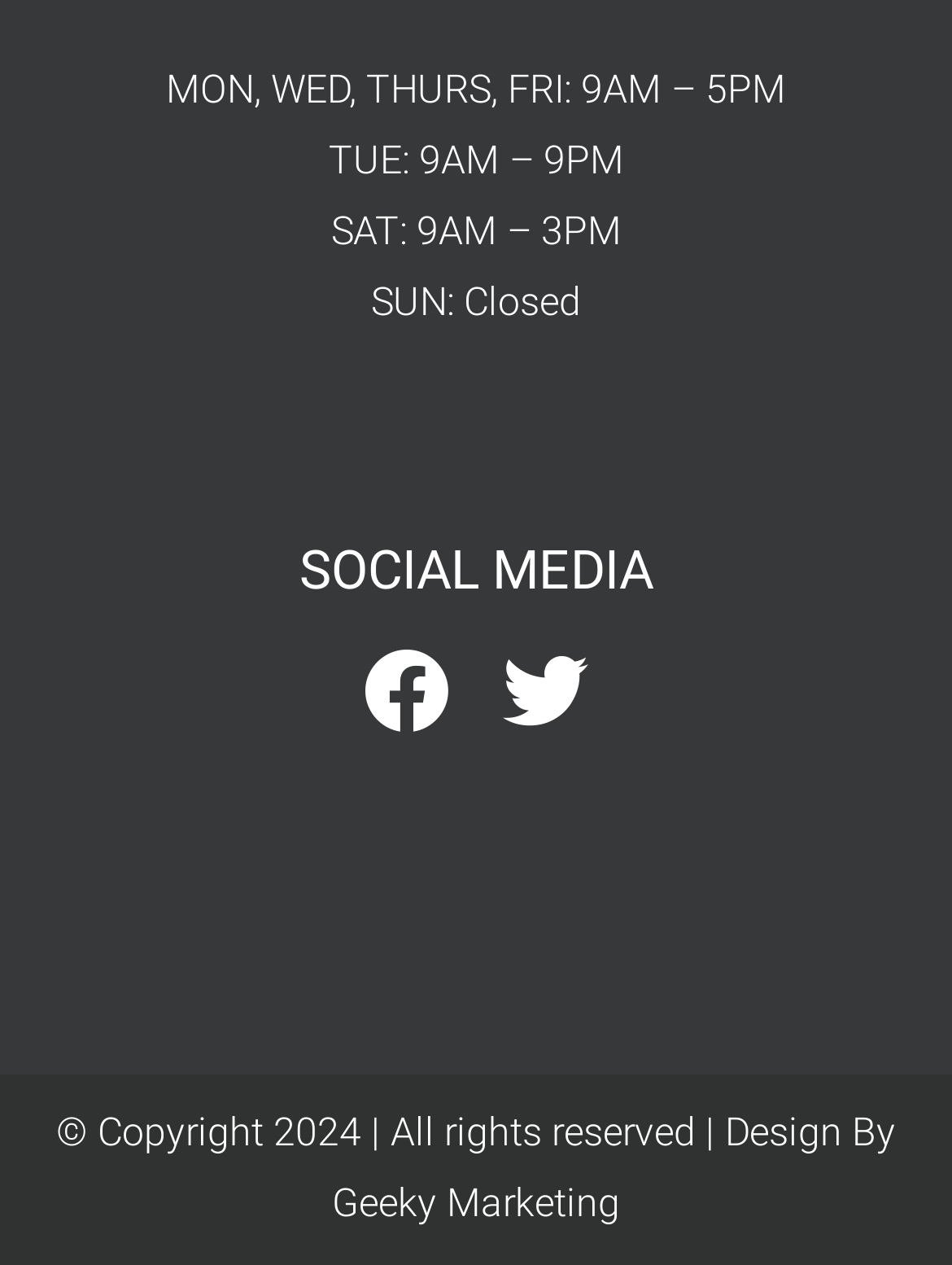Answer in one word or a short phrase: 
What are the business hours on Monday?

9AM – 5PM